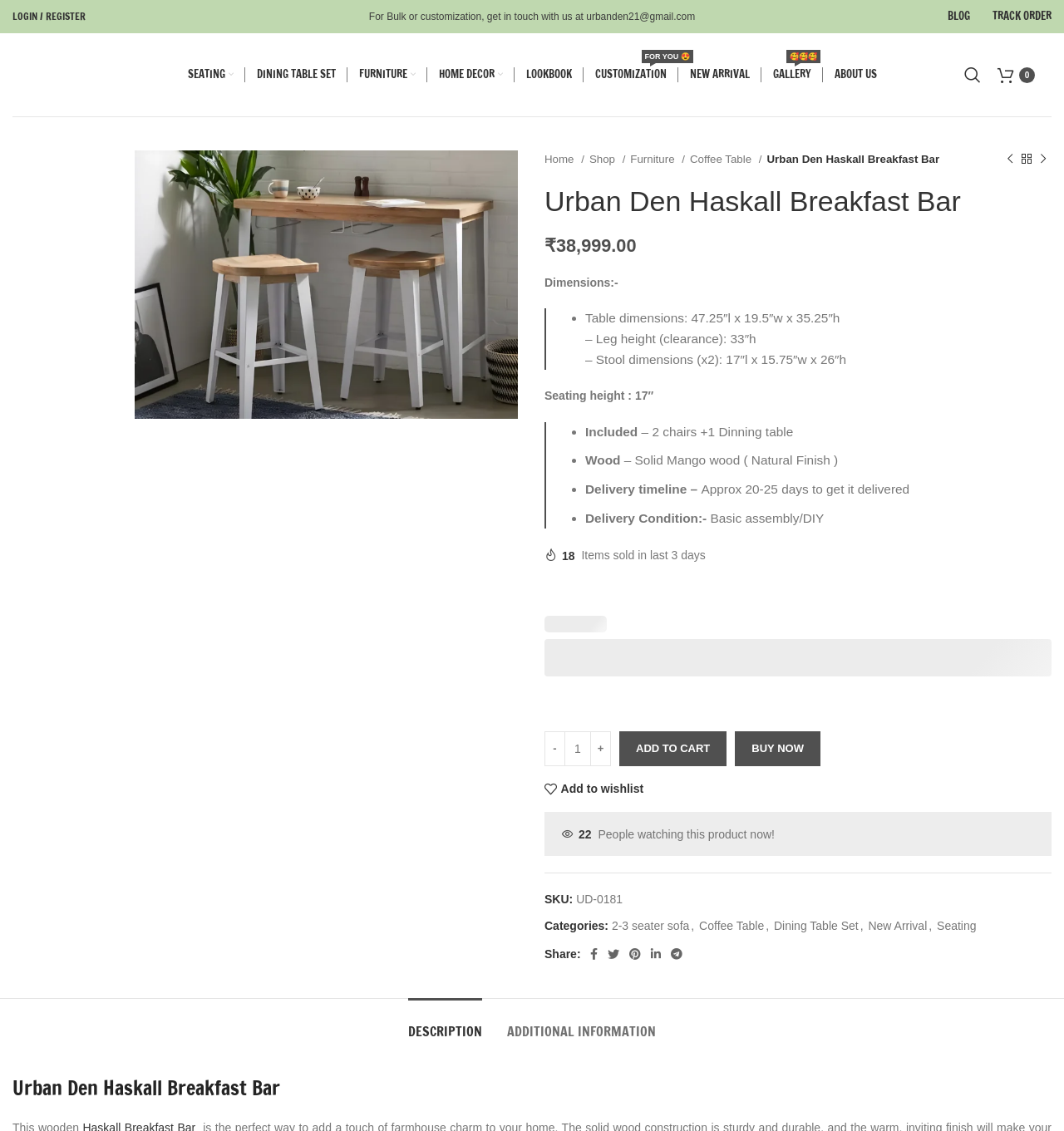What is the material used to make the Haskall Breakfast Bar?
Can you provide an in-depth and detailed response to the question?

The material used to make the Haskall Breakfast Bar can be found in the product description section, where it is listed as Solid Mango wood with a Natural Finish.